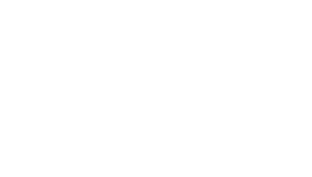Detail everything you observe in the image.

The image features a promotional graphic for the "HSBC SME Champion Awards." This award program highlights outstanding small and medium enterprises, celebrating their contributions to the economy and innovation. The design incorporates elegant visuals that reflect the prestige of the event, emphasizing HSBC's commitment to supporting SMEs. Positioned prominently, it draws attention to the awards, inviting entrepreneurs and businesses to engage with this significant recognition opportunity.